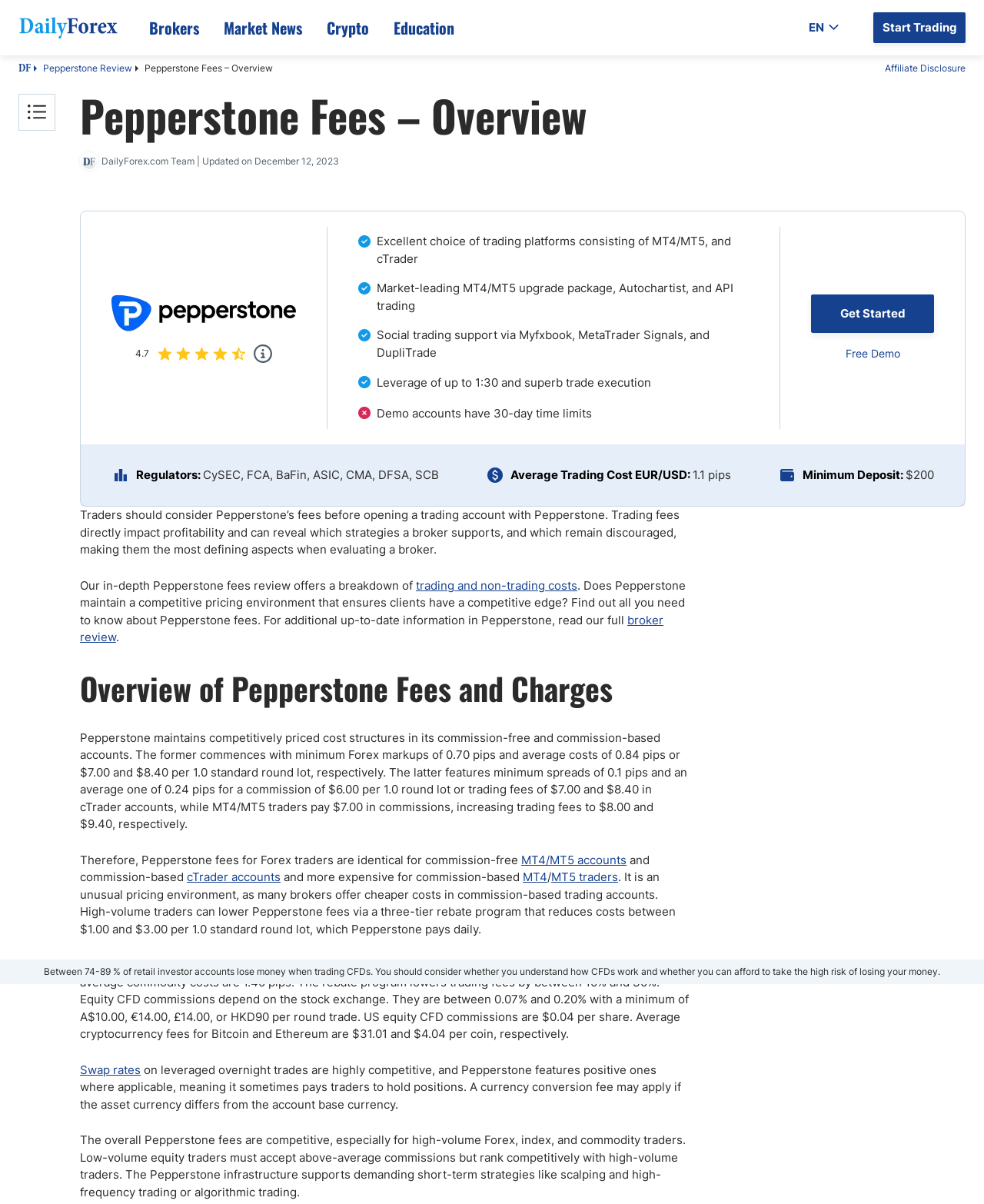Respond concisely with one word or phrase to the following query:
What is the second asset listed under 'Popular Assets'?

USD/JPY